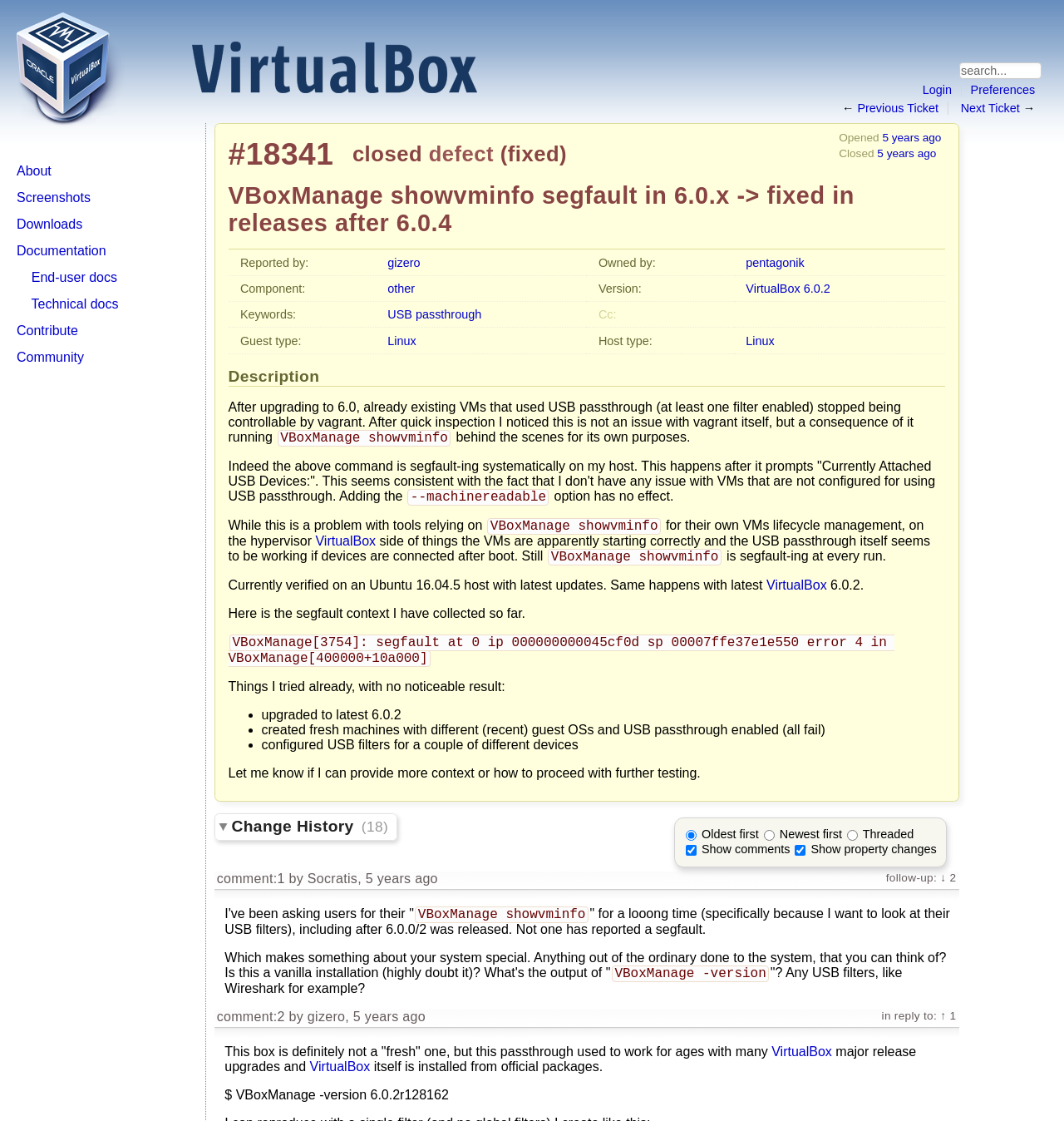Determine the bounding box coordinates for the UI element matching this description: "5 years ago".

[0.824, 0.131, 0.88, 0.143]